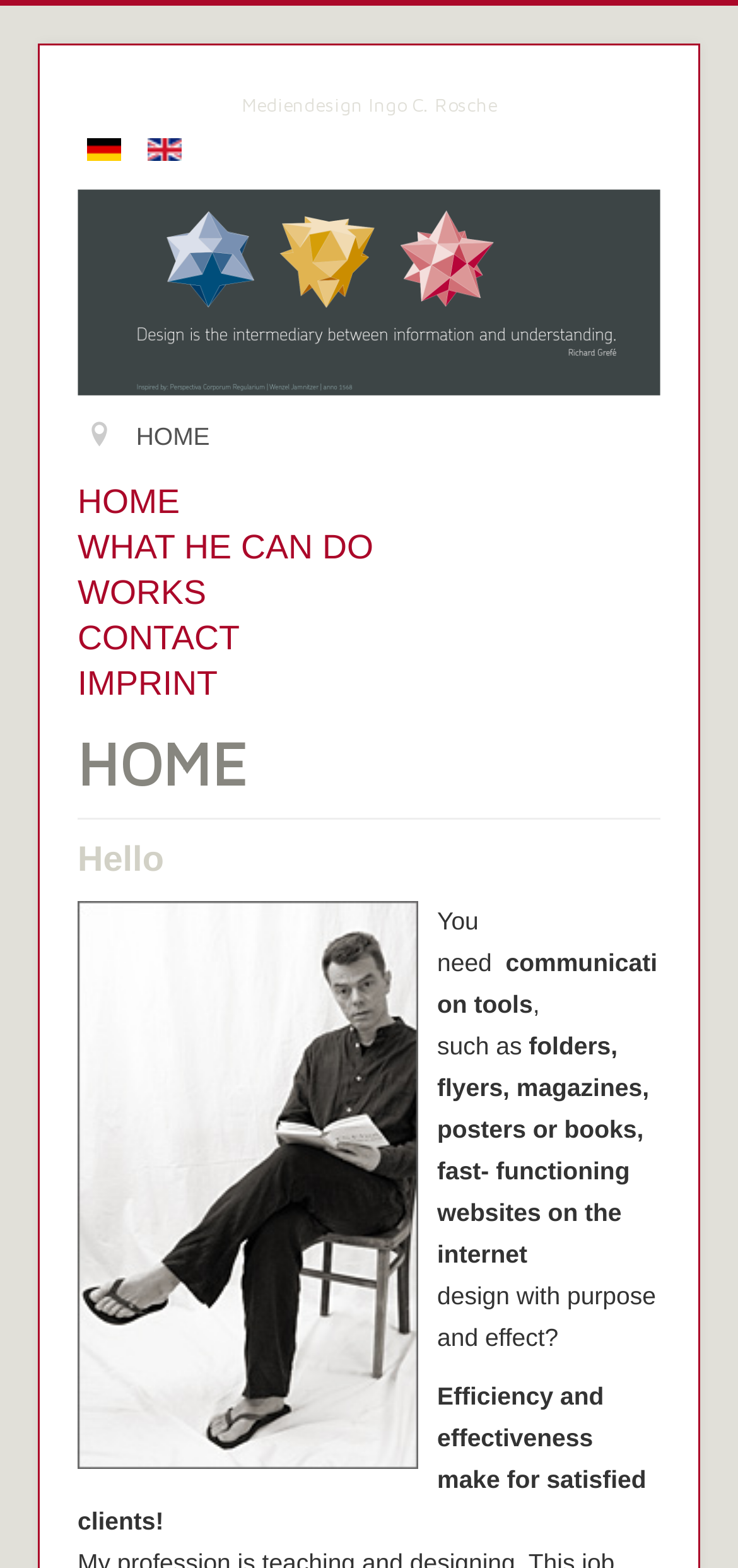Indicate the bounding box coordinates of the element that needs to be clicked to satisfy the following instruction: "Click on Mediendesign Ingo C. Rosche link". The coordinates should be four float numbers between 0 and 1, i.e., [left, top, right, bottom].

[0.105, 0.053, 0.895, 0.08]